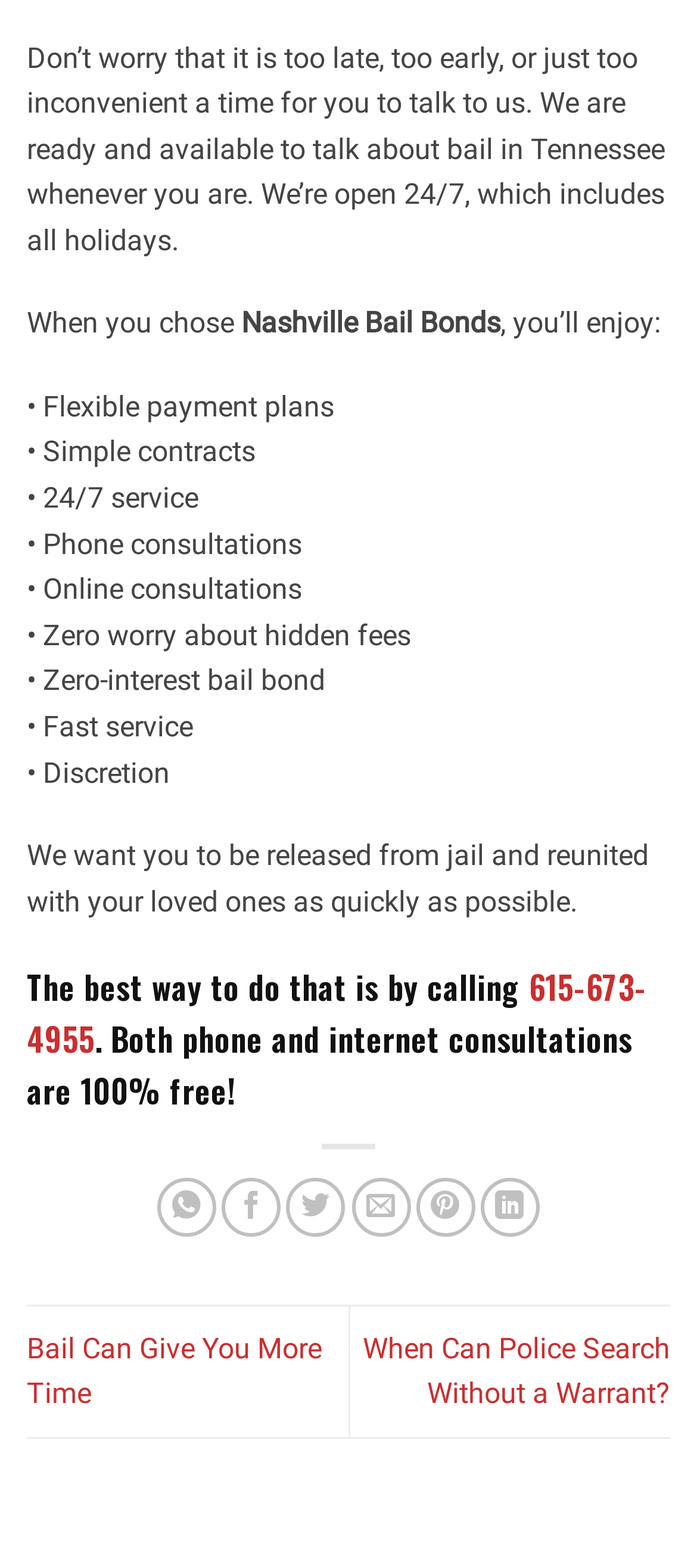Please identify the bounding box coordinates of the clickable region that I should interact with to perform the following instruction: "Call the phone number for bail consultation". The coordinates should be expressed as four float numbers between 0 and 1, i.e., [left, top, right, bottom].

[0.038, 0.614, 0.928, 0.677]